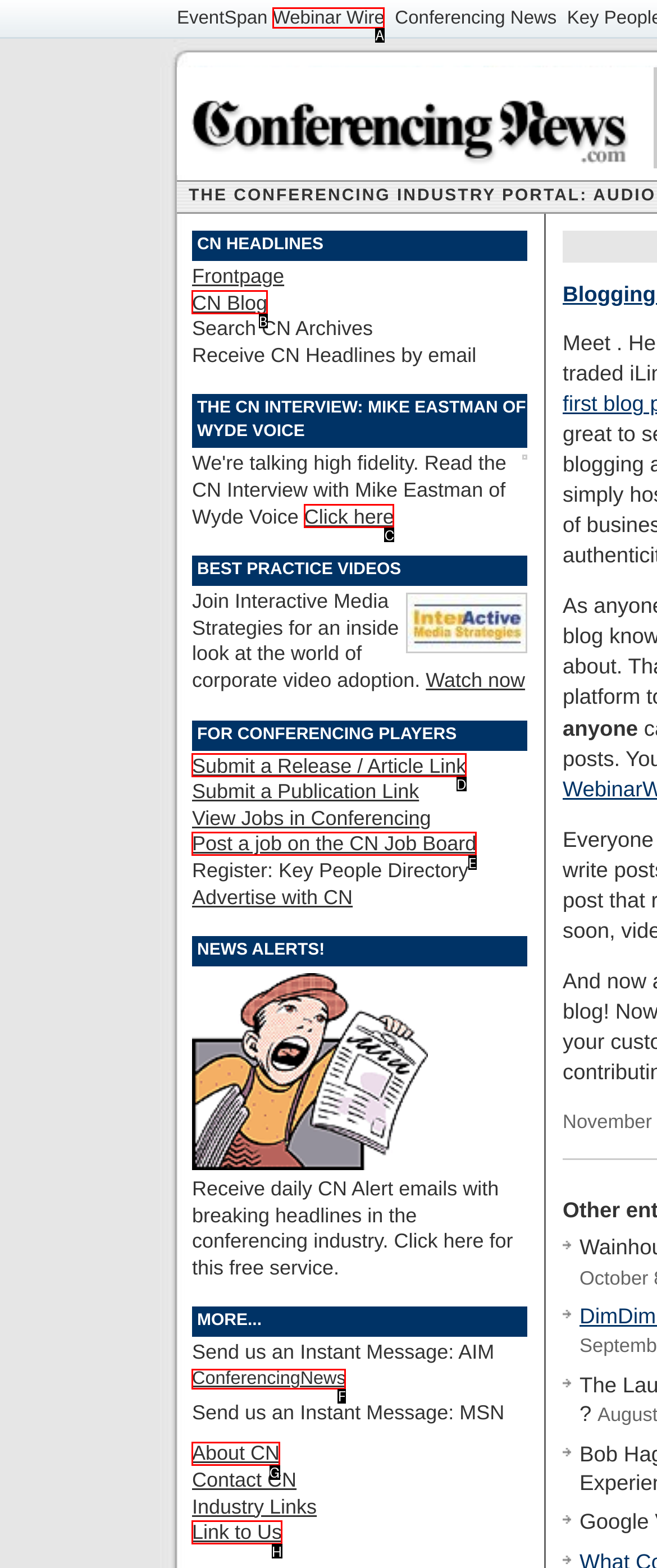Tell me which element should be clicked to achieve the following objective: Read the article about camp cook
Reply with the letter of the correct option from the displayed choices.

None